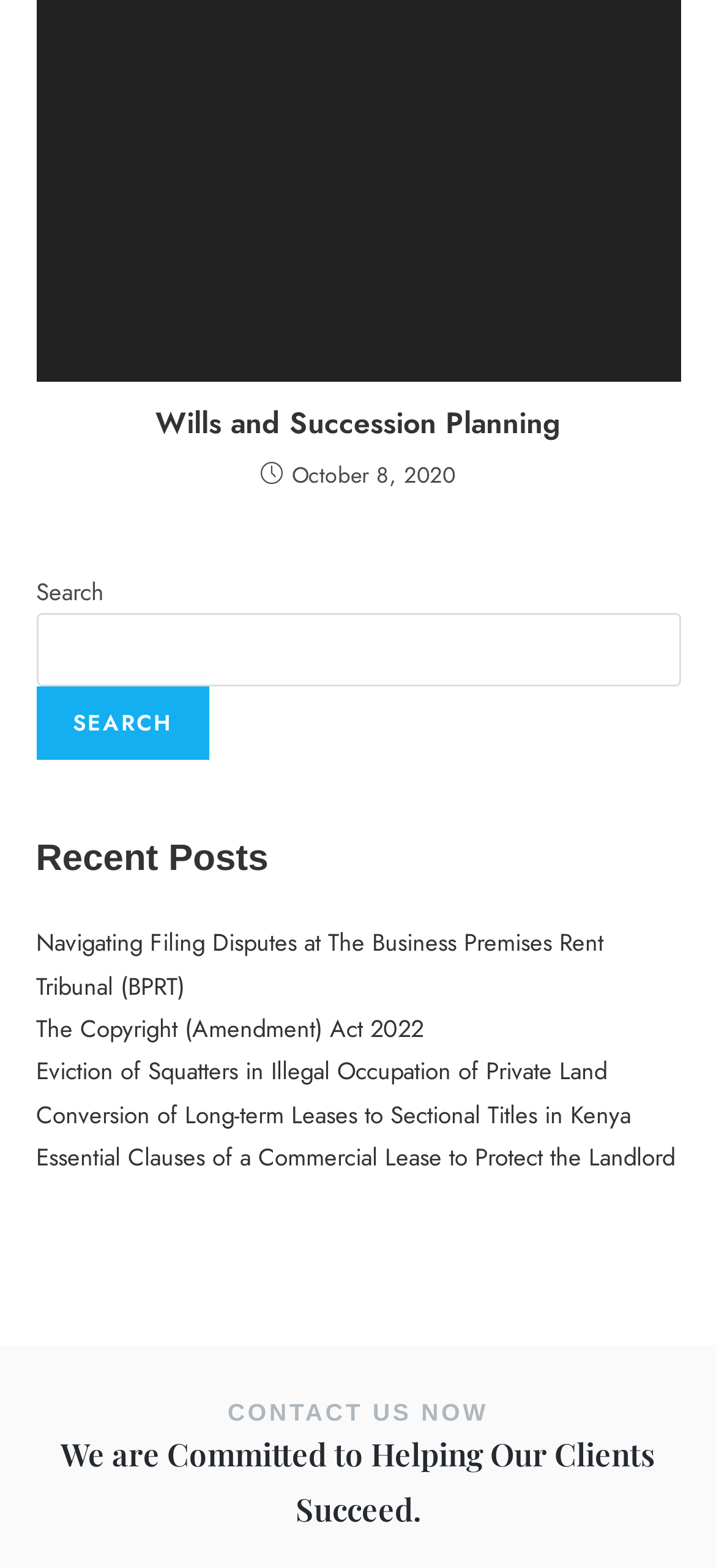Please indicate the bounding box coordinates of the element's region to be clicked to achieve the instruction: "Search for something". Provide the coordinates as four float numbers between 0 and 1, i.e., [left, top, right, bottom].

[0.05, 0.391, 0.95, 0.438]